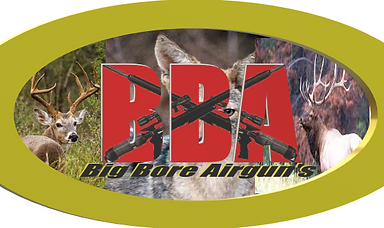Look at the image and give a detailed response to the following question: What type of font is used for the full name of the brand?

The caption describes the font used for the full name 'Big Bore Airgun's' as 'elegant yet assertive', which suggests a font that is both refined and powerful.